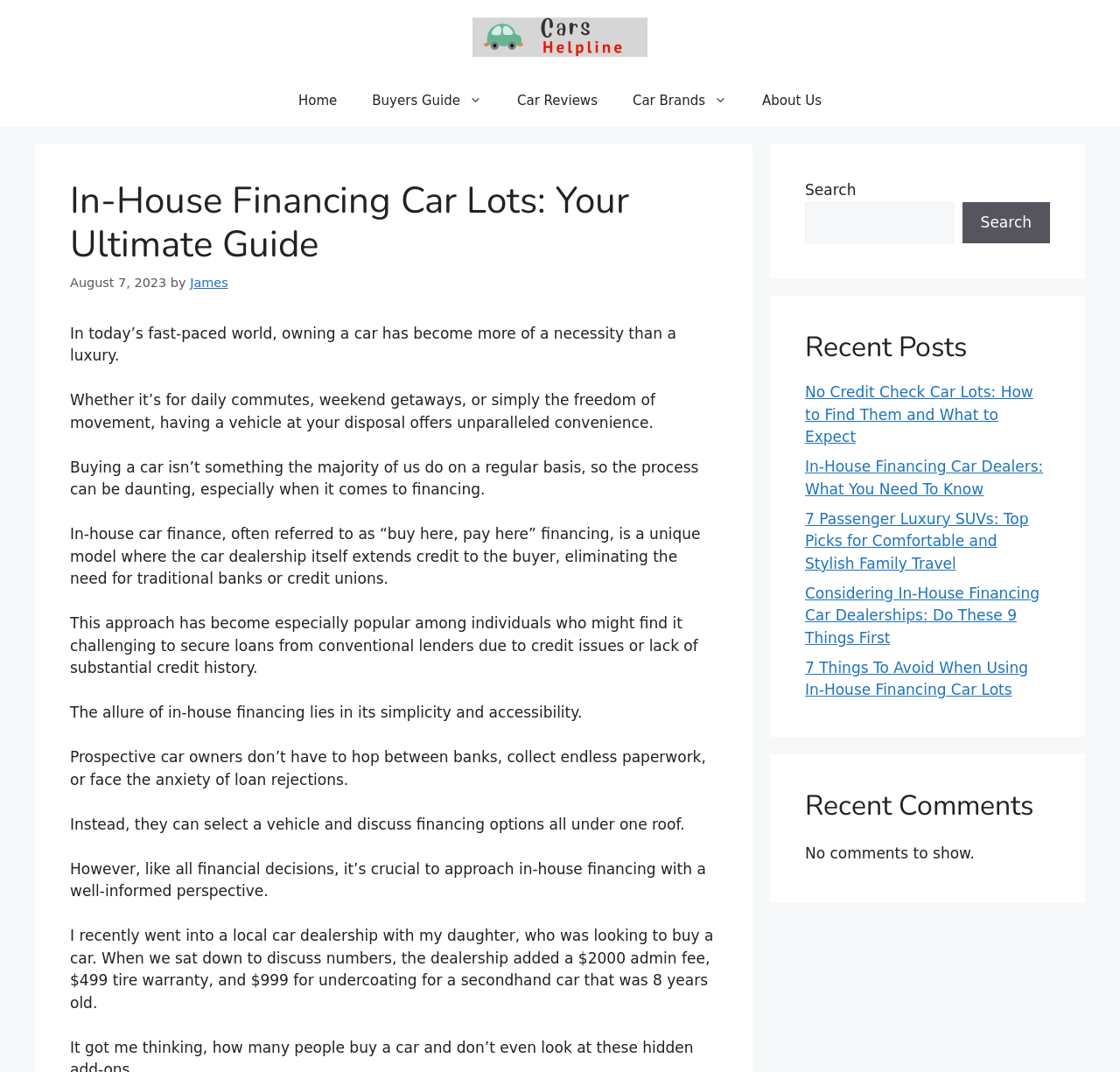What is the purpose of in-house financing?
Based on the image, answer the question with as much detail as possible.

According to the webpage, in-house financing simplifies the car buying process by allowing prospective car owners to select a vehicle and discuss financing options all under one roof, eliminating the need to hop between banks, collect endless paperwork, or face the anxiety of loan rejections.